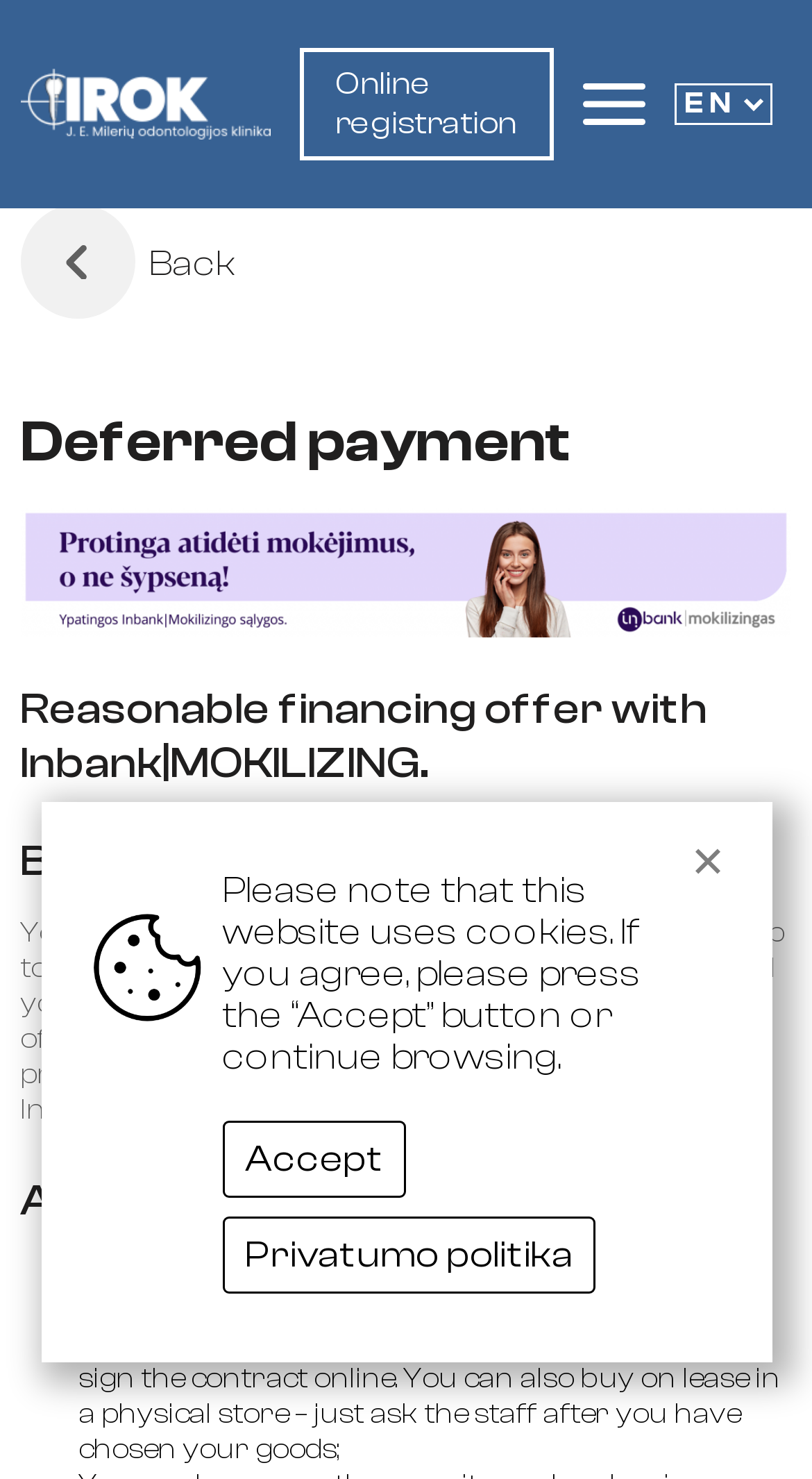Determine the bounding box coordinates for the HTML element mentioned in the following description: "Accept". The coordinates should be a list of four floats ranging from 0 to 1, represented as [left, top, right, bottom].

[0.274, 0.758, 0.501, 0.81]